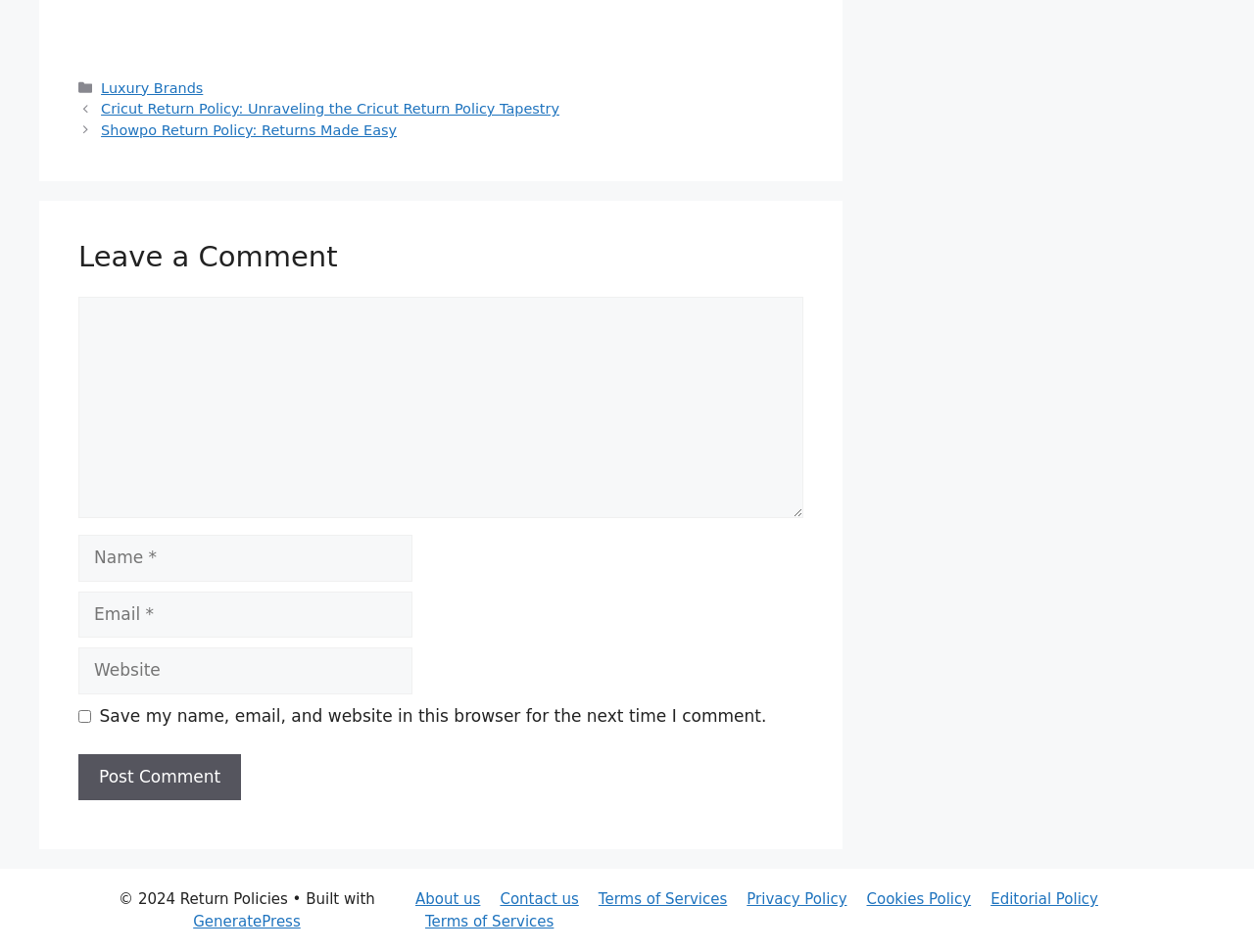Please give a succinct answer using a single word or phrase:
What is the category of the first post?

Luxury Brands